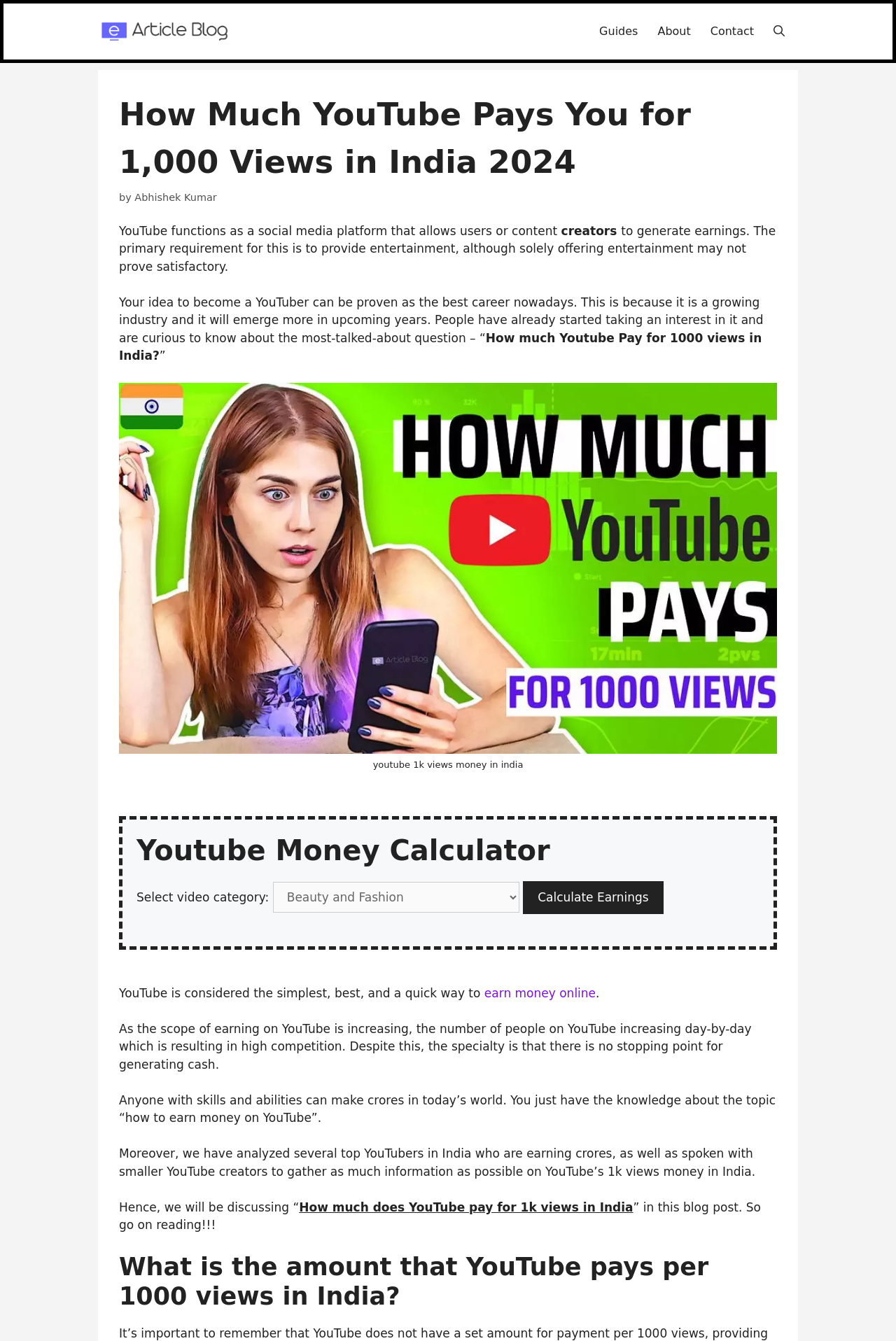What is the primary requirement for generating earnings on YouTube?
From the image, respond using a single word or phrase.

to provide entertainment